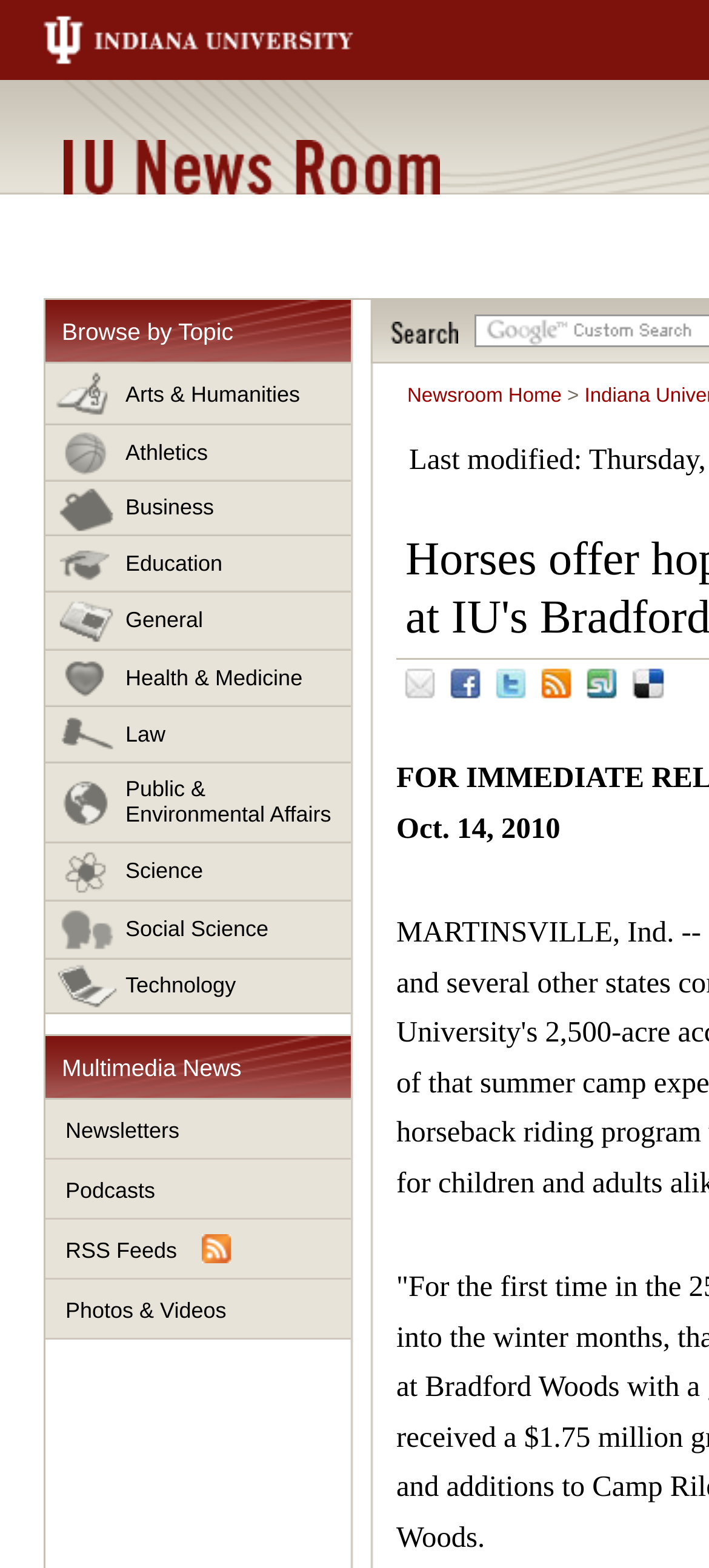Identify the bounding box coordinates for the region of the element that should be clicked to carry out the instruction: "Click on the 'RELATED ARTICLES' link". The bounding box coordinates should be four float numbers between 0 and 1, i.e., [left, top, right, bottom].

None